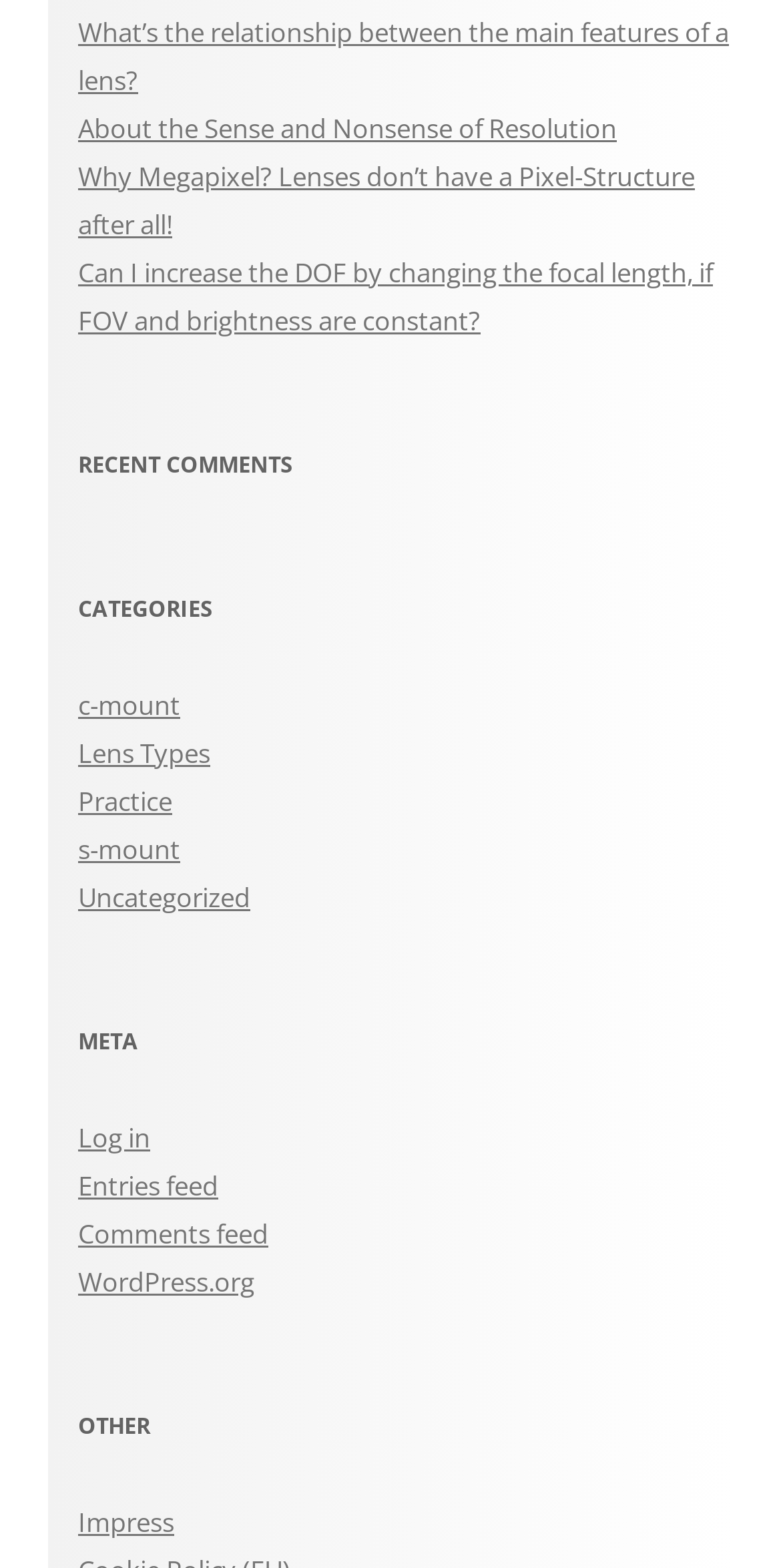Please find the bounding box for the UI component described as follows: "s-mount".

[0.1, 0.53, 0.231, 0.553]